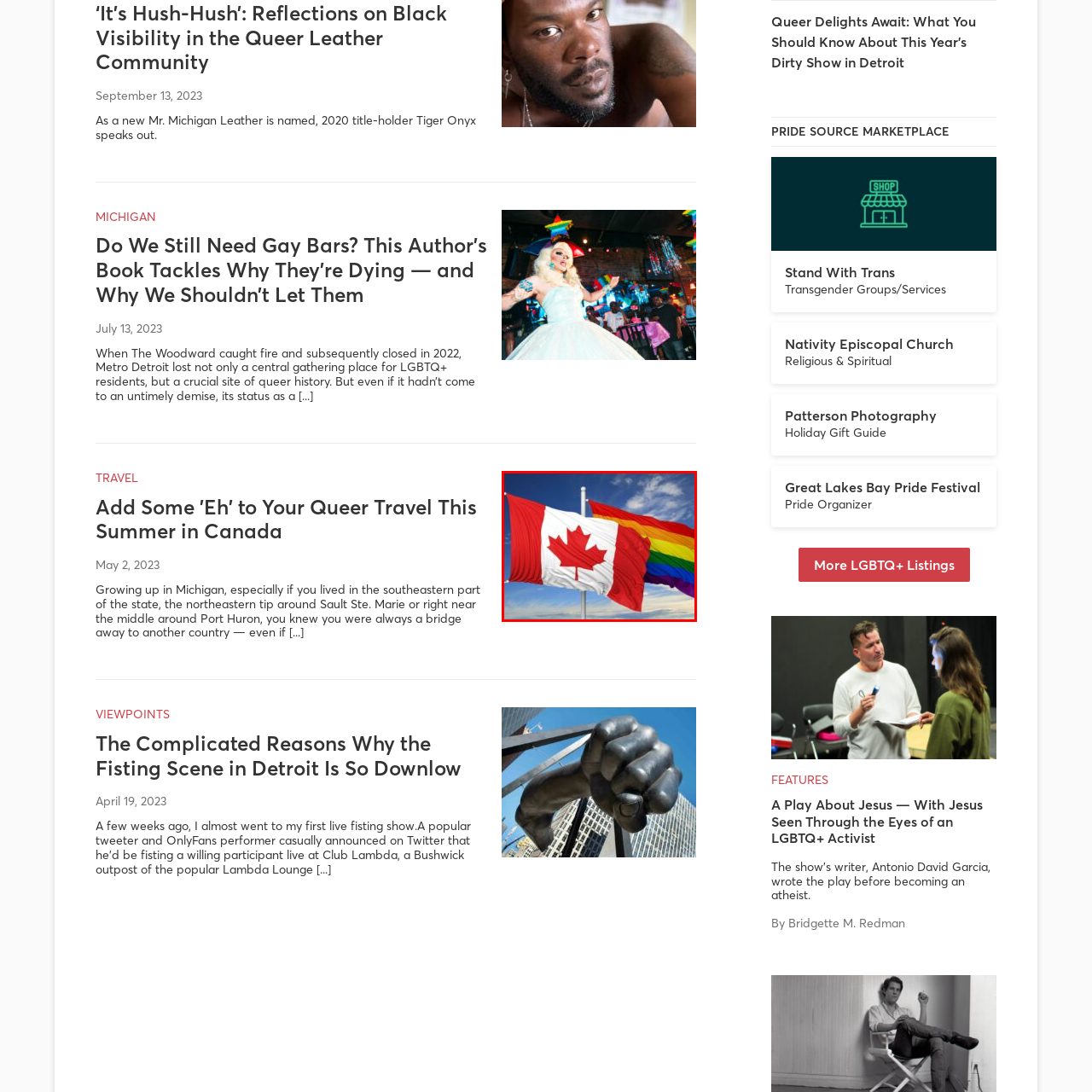What does the rainbow flag represent?
Carefully look at the image inside the red bounding box and answer the question in a detailed manner using the visual details present.

According to the caption, the vibrant rainbow flag represents diversity and pride within the LGBTQ+ community, which implies that the flag is a symbol of inclusivity and acceptance.